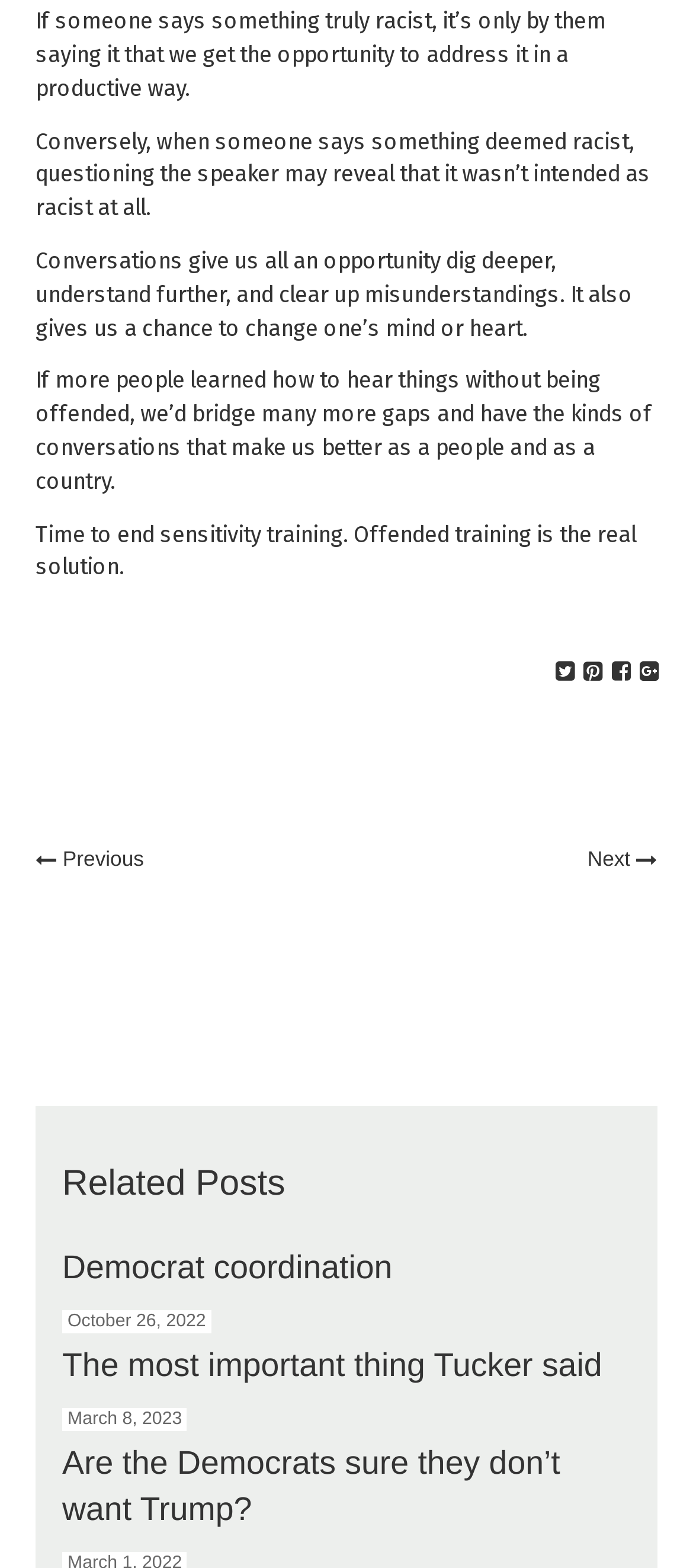Provide the bounding box coordinates of the area you need to click to execute the following instruction: "Go to previous page".

[0.051, 0.512, 0.5, 0.585]